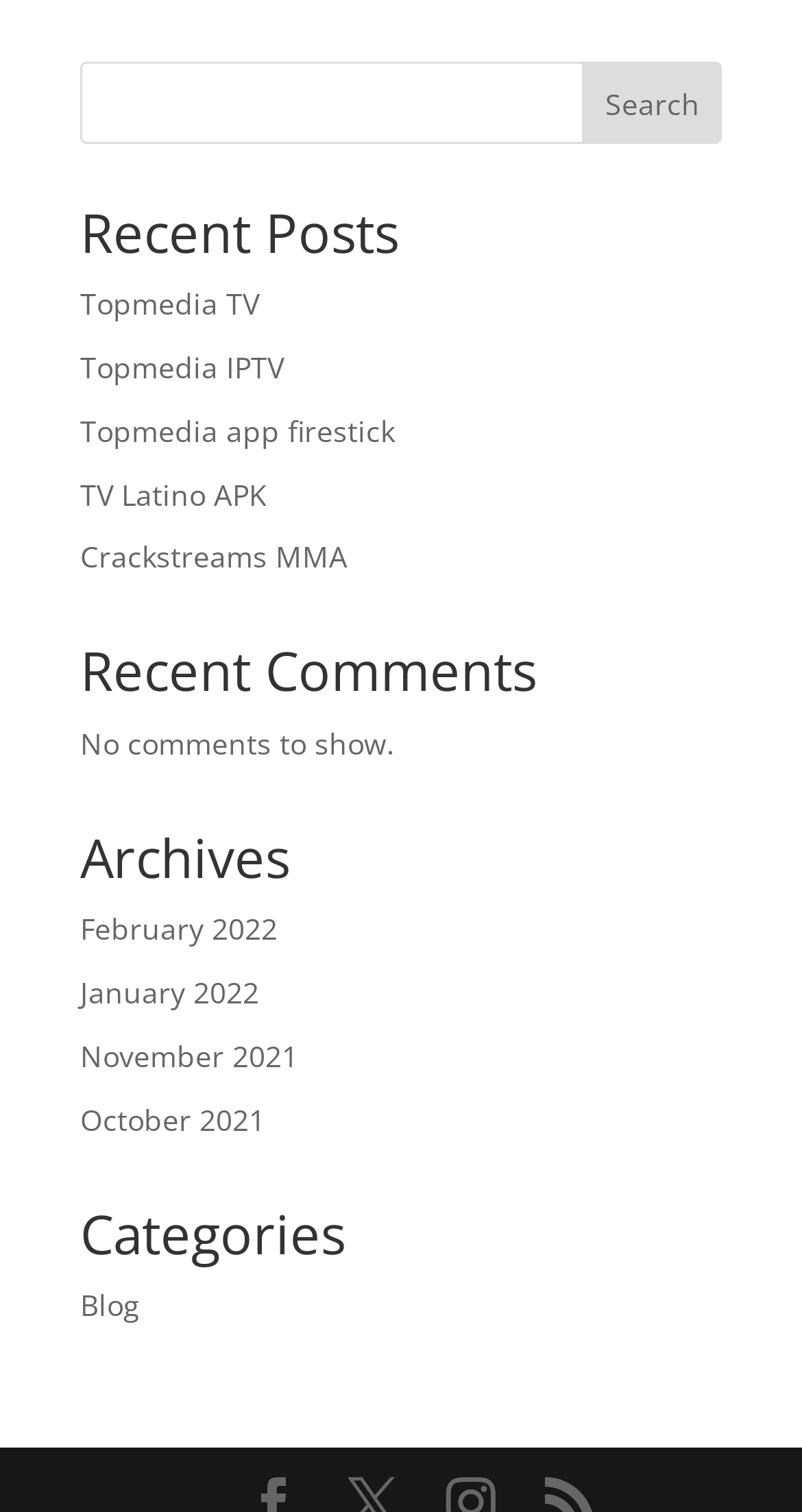Identify the bounding box coordinates of the section that should be clicked to achieve the task described: "view recent posts".

[0.1, 0.136, 0.9, 0.185]